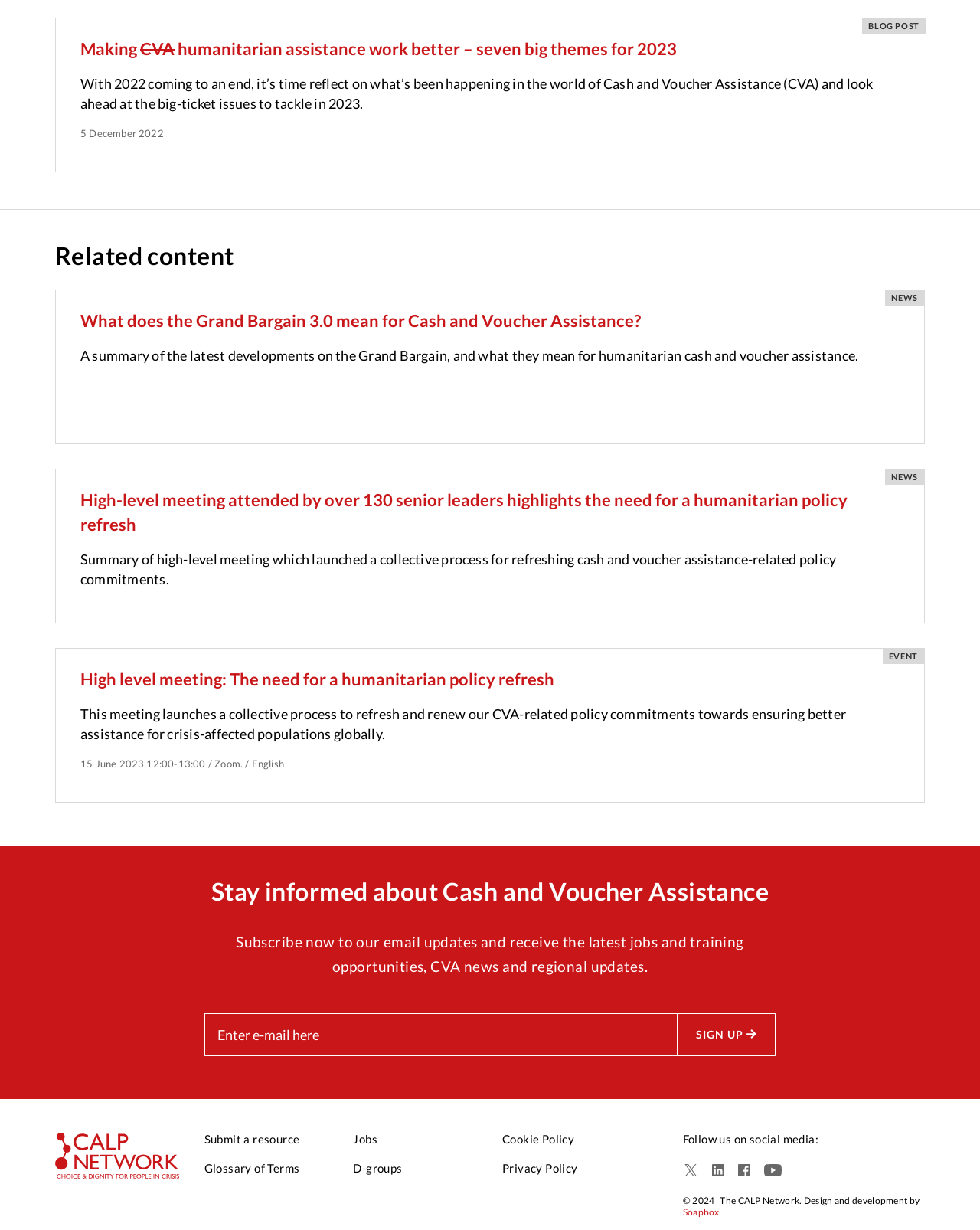Find and indicate the bounding box coordinates of the region you should select to follow the given instruction: "Read about the Grand Bargain 3.0".

[0.056, 0.235, 0.944, 0.361]